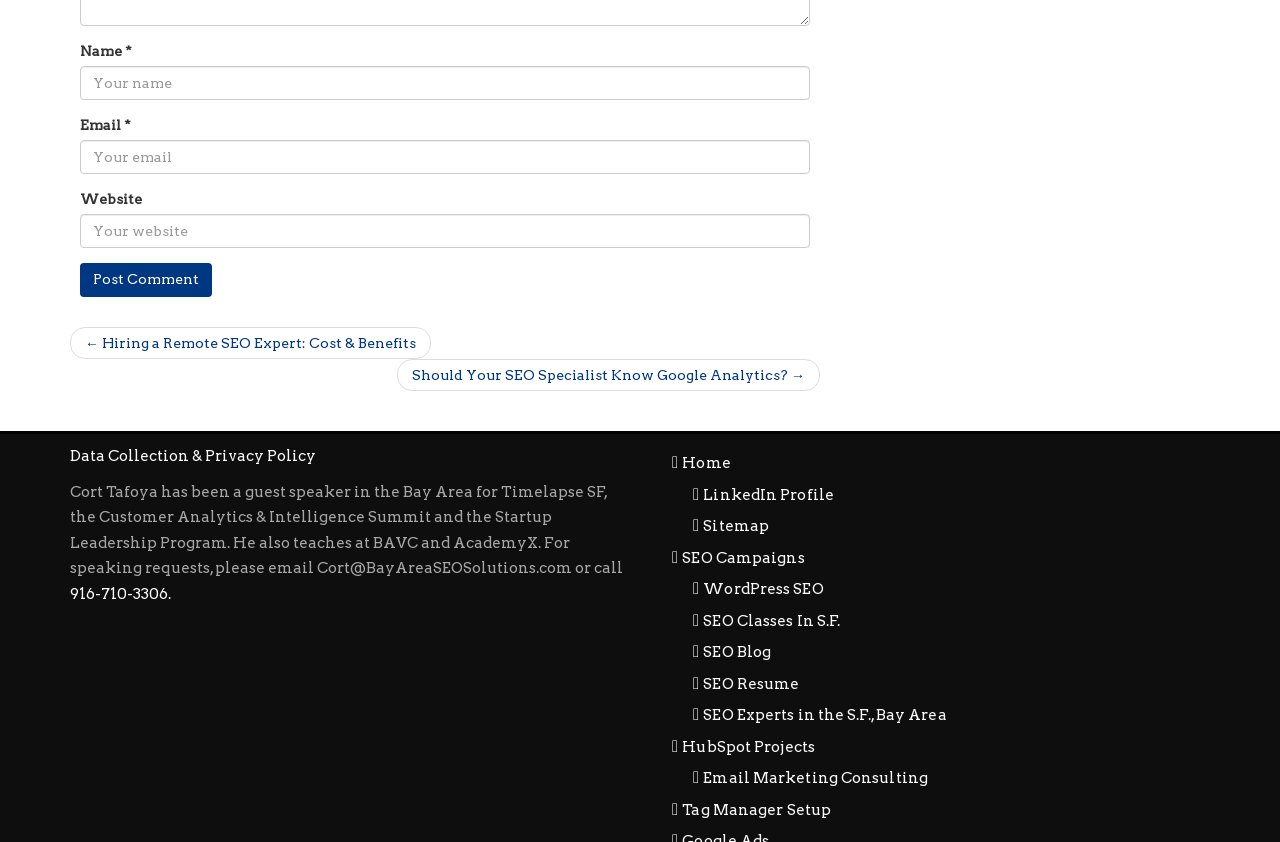Determine the bounding box coordinates of the UI element that matches the following description: "Email Marketing Consulting". The coordinates should be four float numbers between 0 and 1 in the format [left, top, right, bottom].

[0.545, 0.914, 0.725, 0.935]